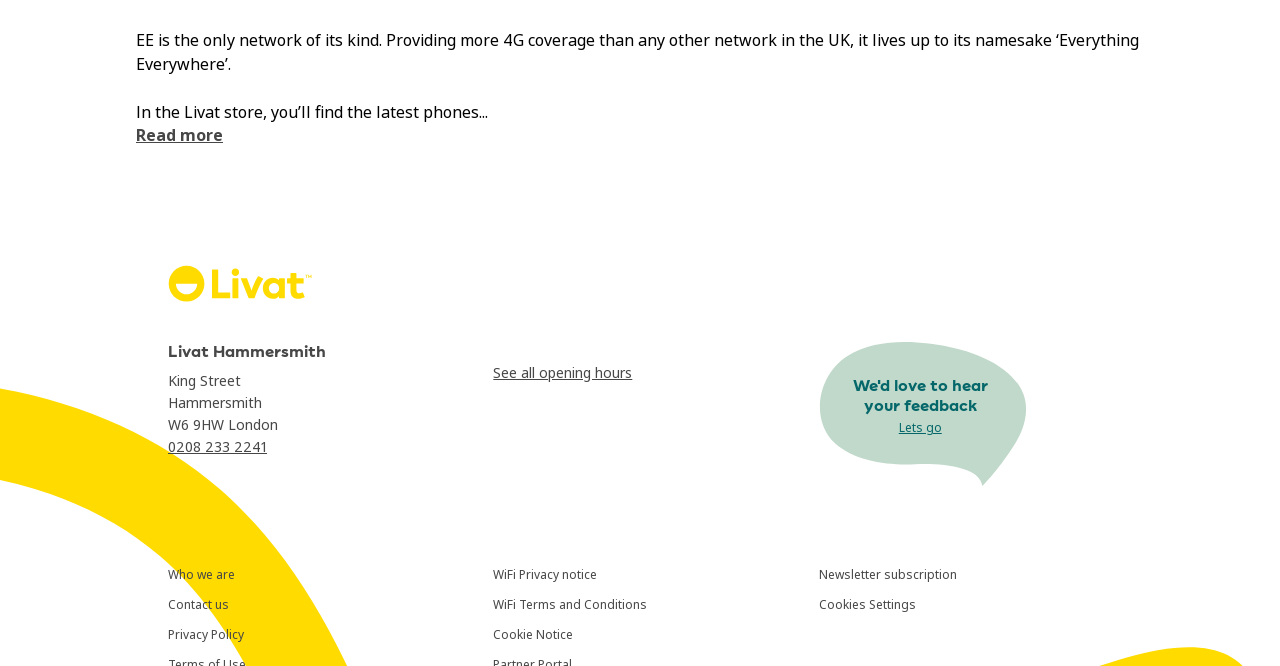Please give a succinct answer to the question in one word or phrase:
How can you contact the store?

By phone or seeing opening hours